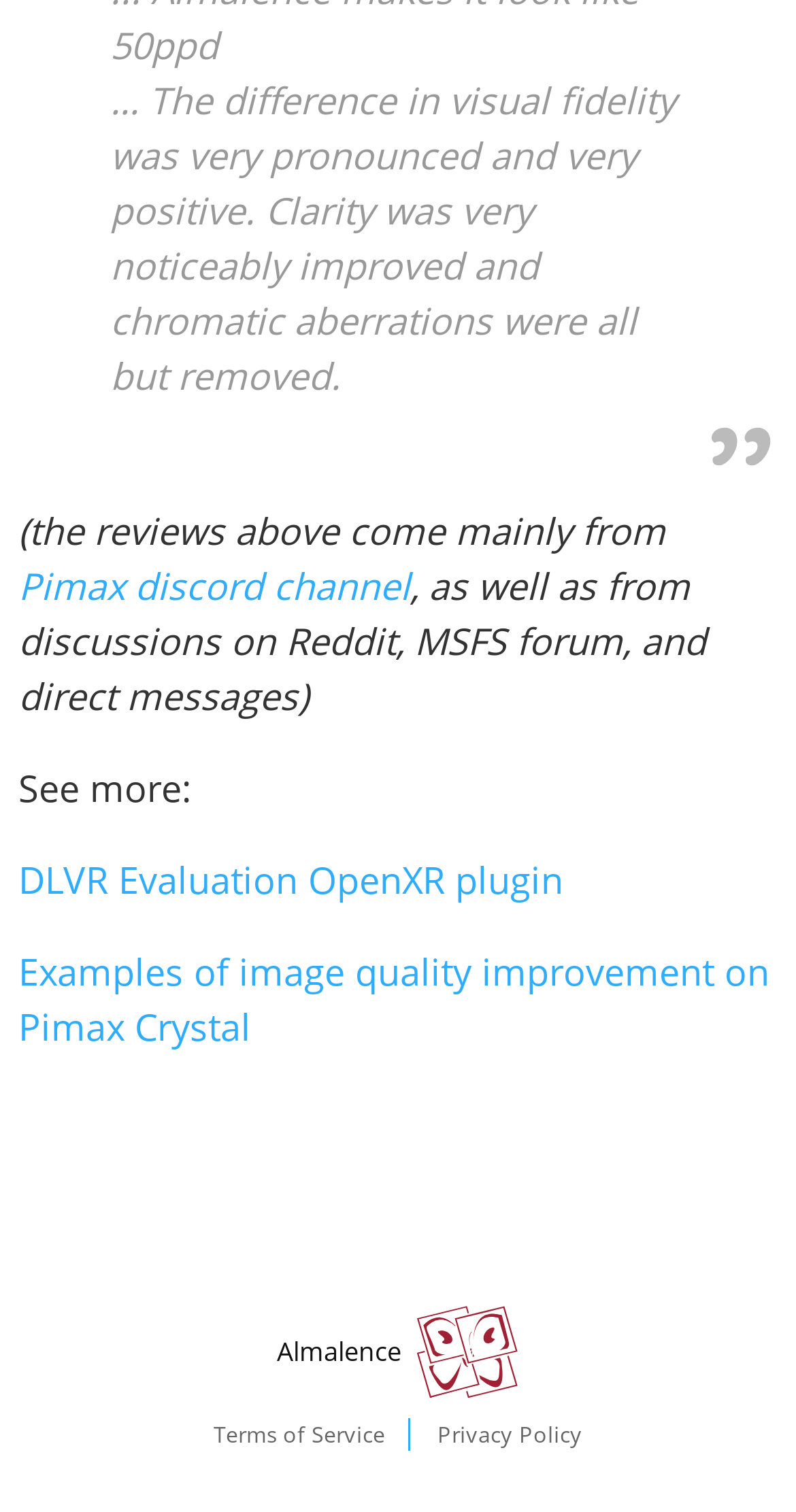Determine the bounding box of the UI element mentioned here: "DLVR Evaluation OpenXR plugin". The coordinates must be in the format [left, top, right, bottom] with values ranging from 0 to 1.

[0.023, 0.566, 0.708, 0.598]